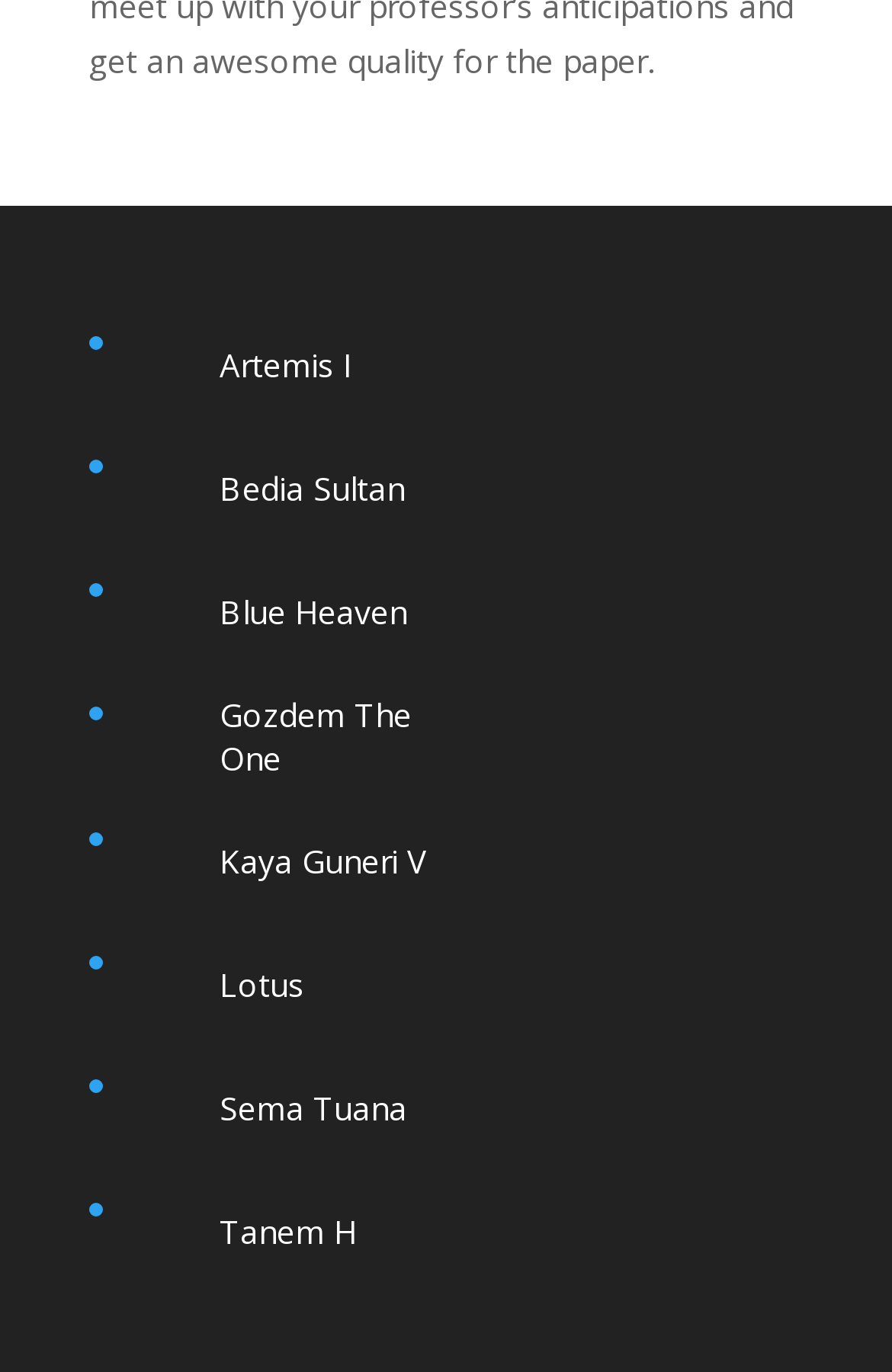What is the name of the second link?
Please give a detailed and elaborate explanation in response to the question.

I looked at the list of links on the webpage and found that the second link is named 'Bedia Sultan', which is located at the coordinates [0.136, 0.325, 0.541, 0.388].